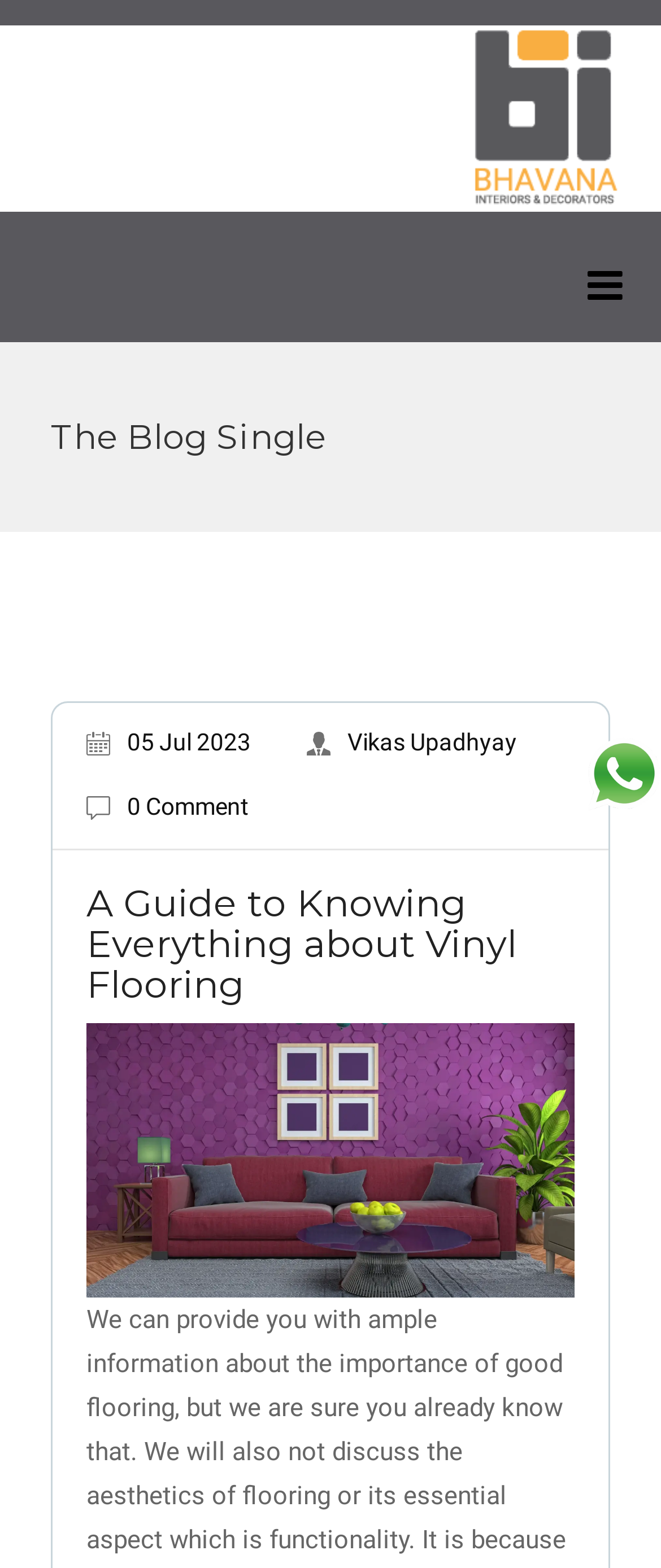Please look at the image and answer the question with a detailed explanation: What is the title of the blog post section?

I found the title of the blog post section by looking at the heading element that contains the title, which is 'The Blog Single'.